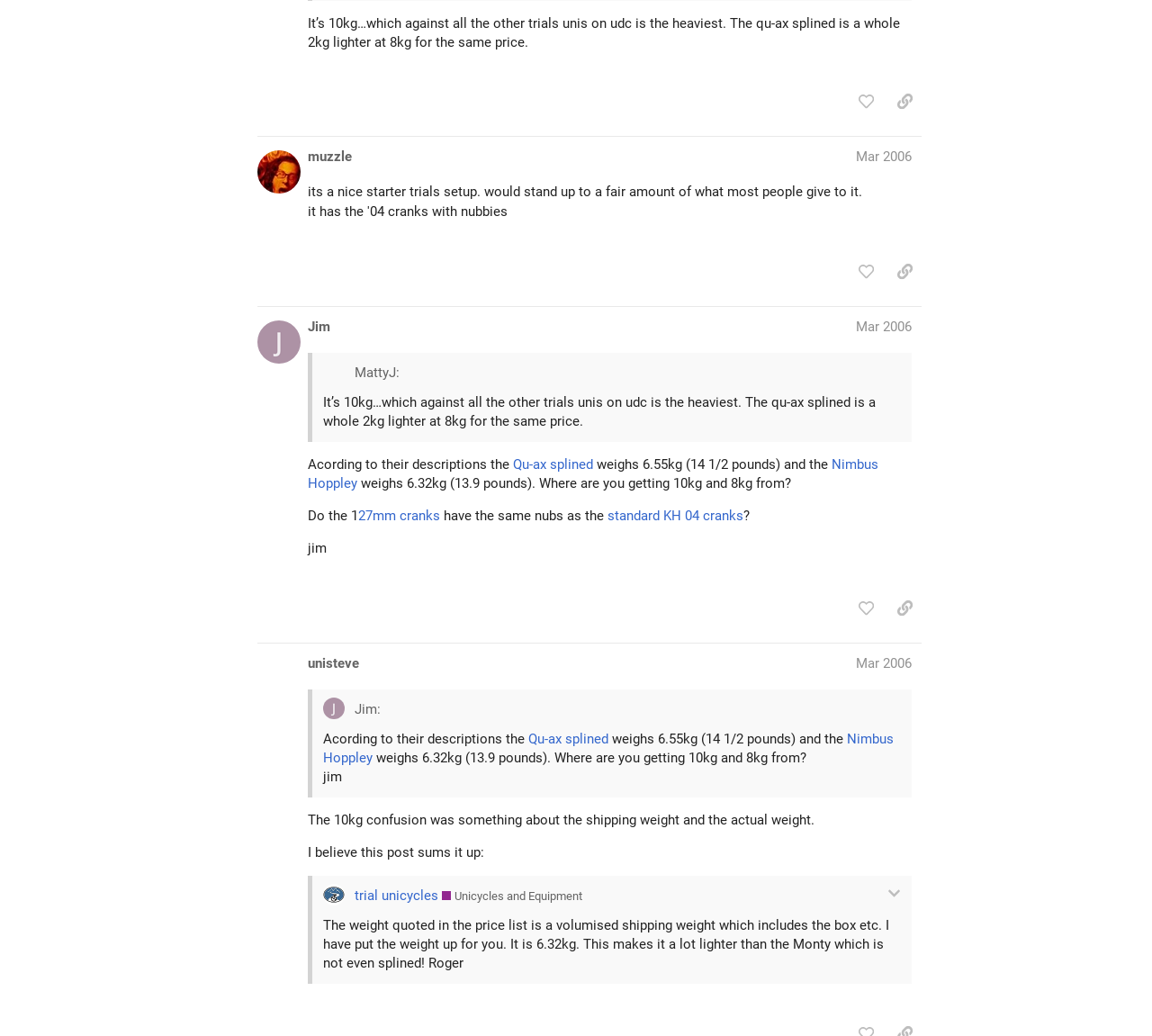Respond with a single word or phrase to the following question:
What is the name of the user who made the first post?

mornish